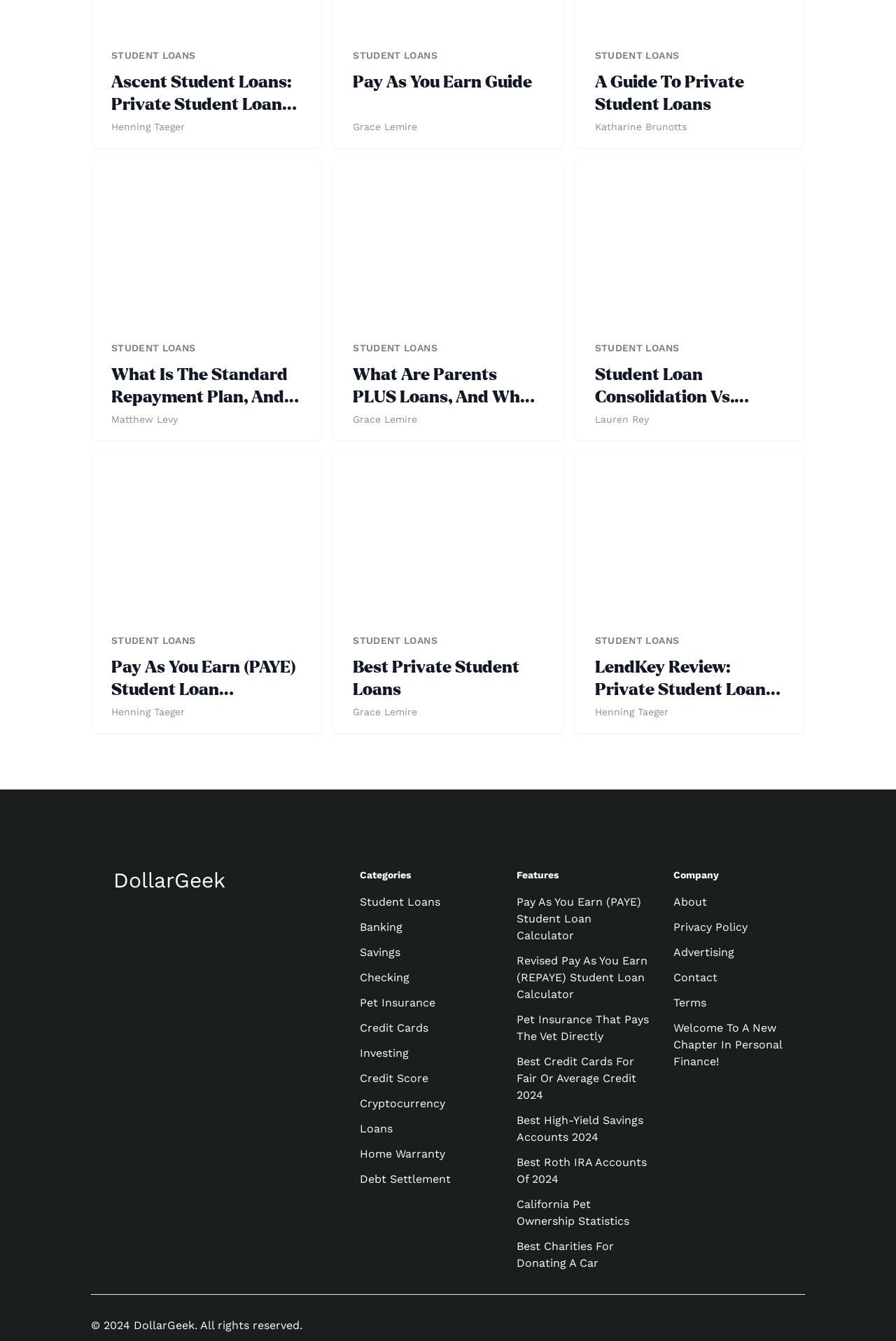What is the name of the website?
Provide a thorough and detailed answer to the question.

I determined the answer by looking at the heading element with the text 'DollarGeek' at the top of the webpage.